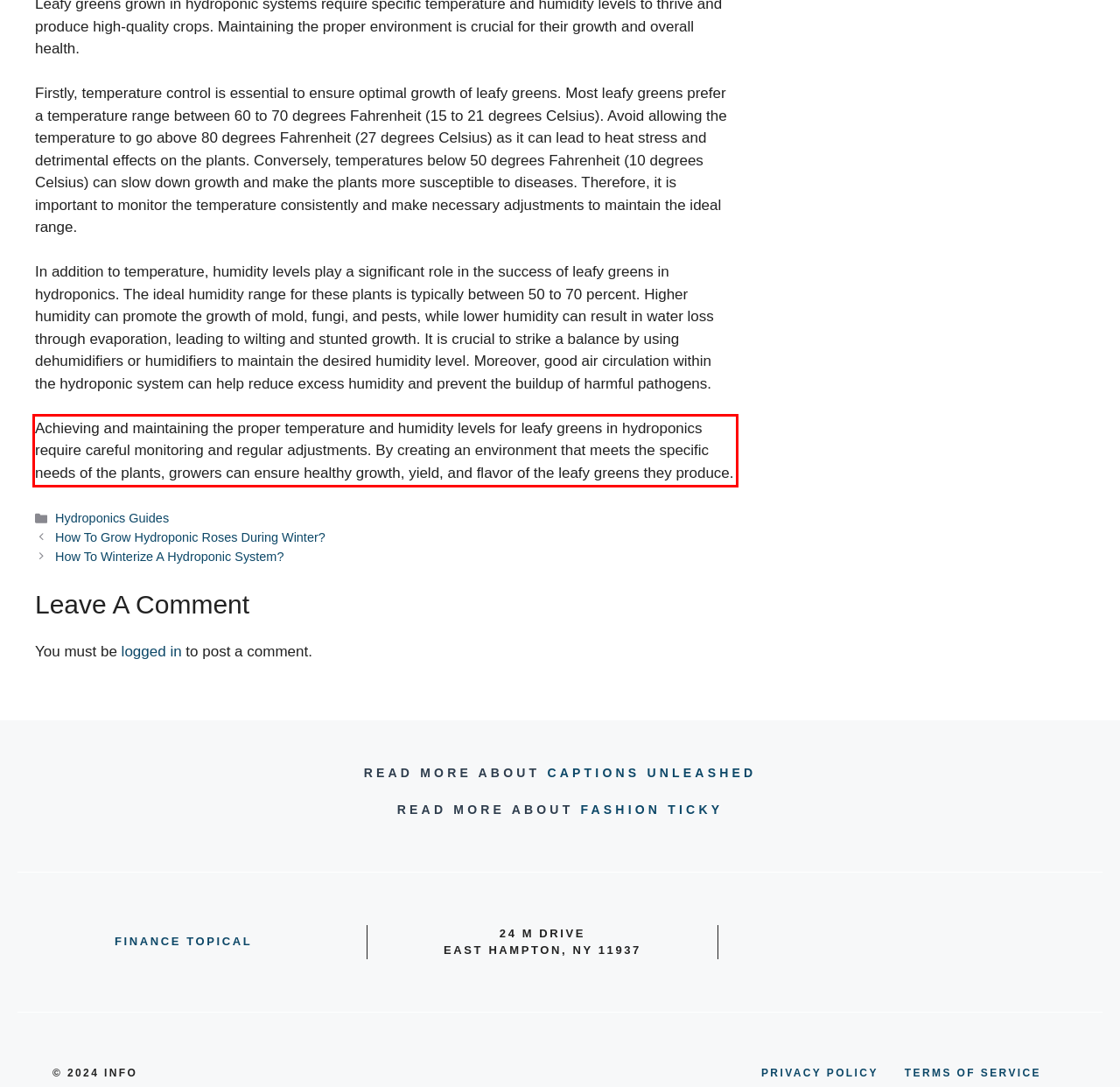Given a screenshot of a webpage containing a red bounding box, perform OCR on the text within this red bounding box and provide the text content.

Achieving and maintaining the proper temperature and humidity levels for leafy greens in hydroponics require careful monitoring and regular adjustments. By creating an environment that meets the specific needs of the plants, growers can ensure healthy growth, yield, and flavor of the leafy greens they produce.